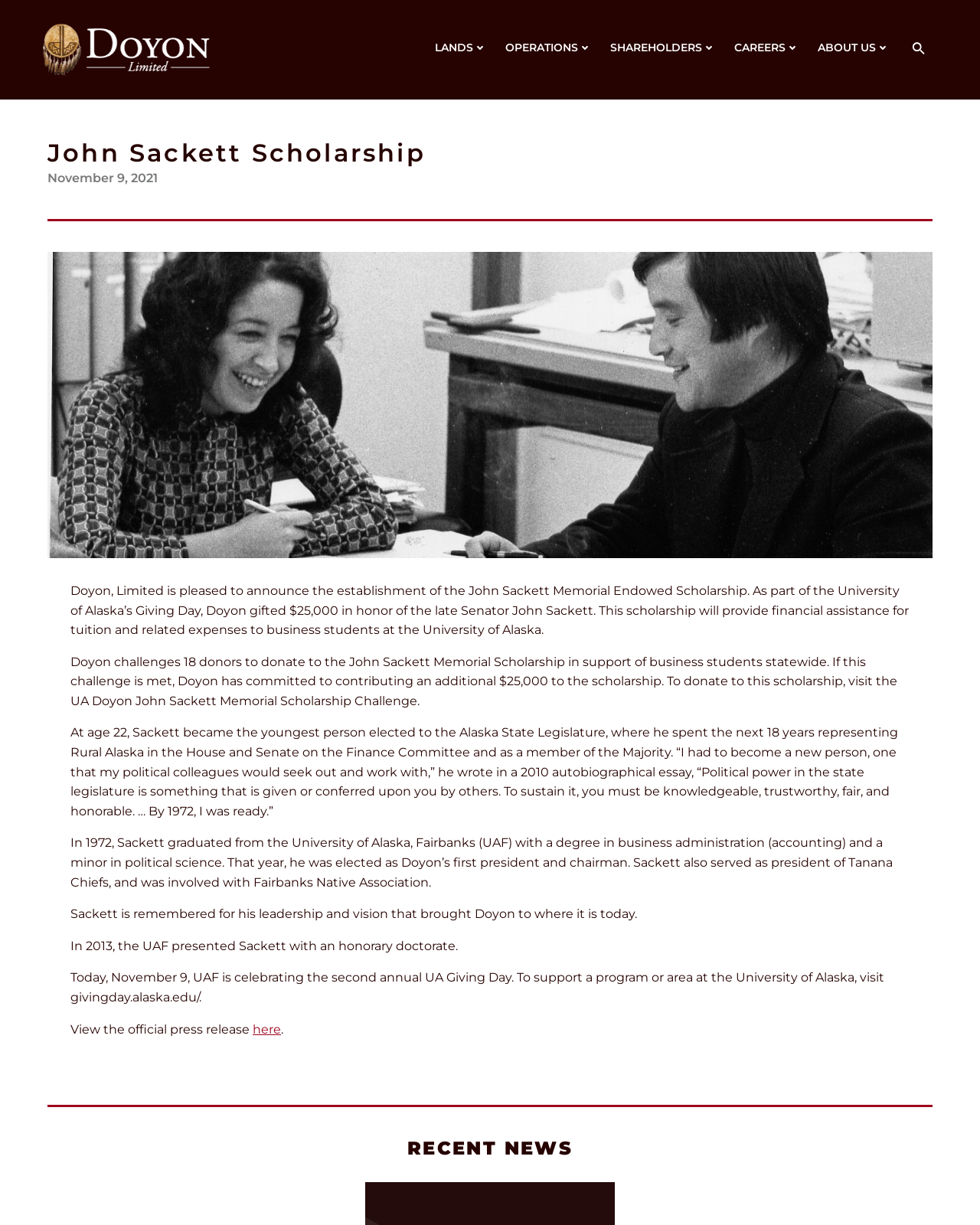Please find the bounding box coordinates of the element that needs to be clicked to perform the following instruction: "Search for something". The bounding box coordinates should be four float numbers between 0 and 1, represented as [left, top, right, bottom].

None